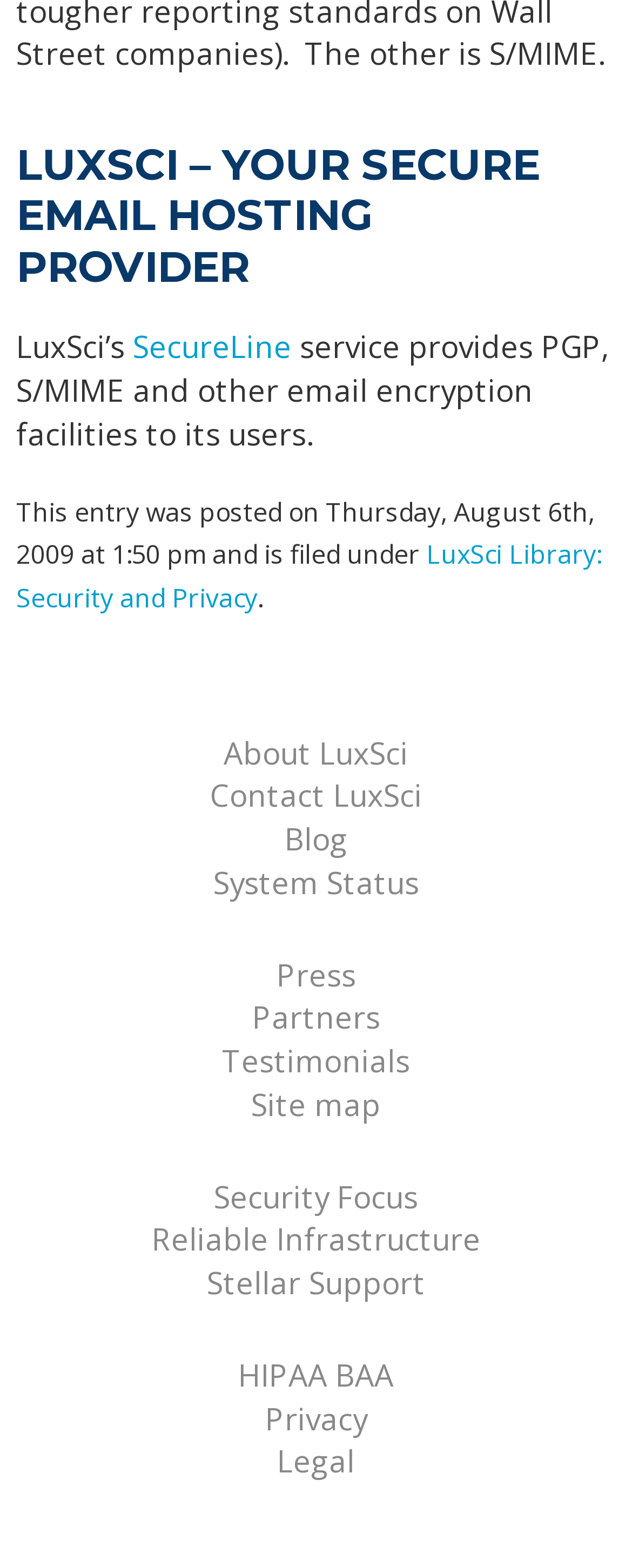Please identify the bounding box coordinates of the clickable area that will allow you to execute the instruction: "explore the Security Focus".

[0.338, 0.75, 0.662, 0.775]